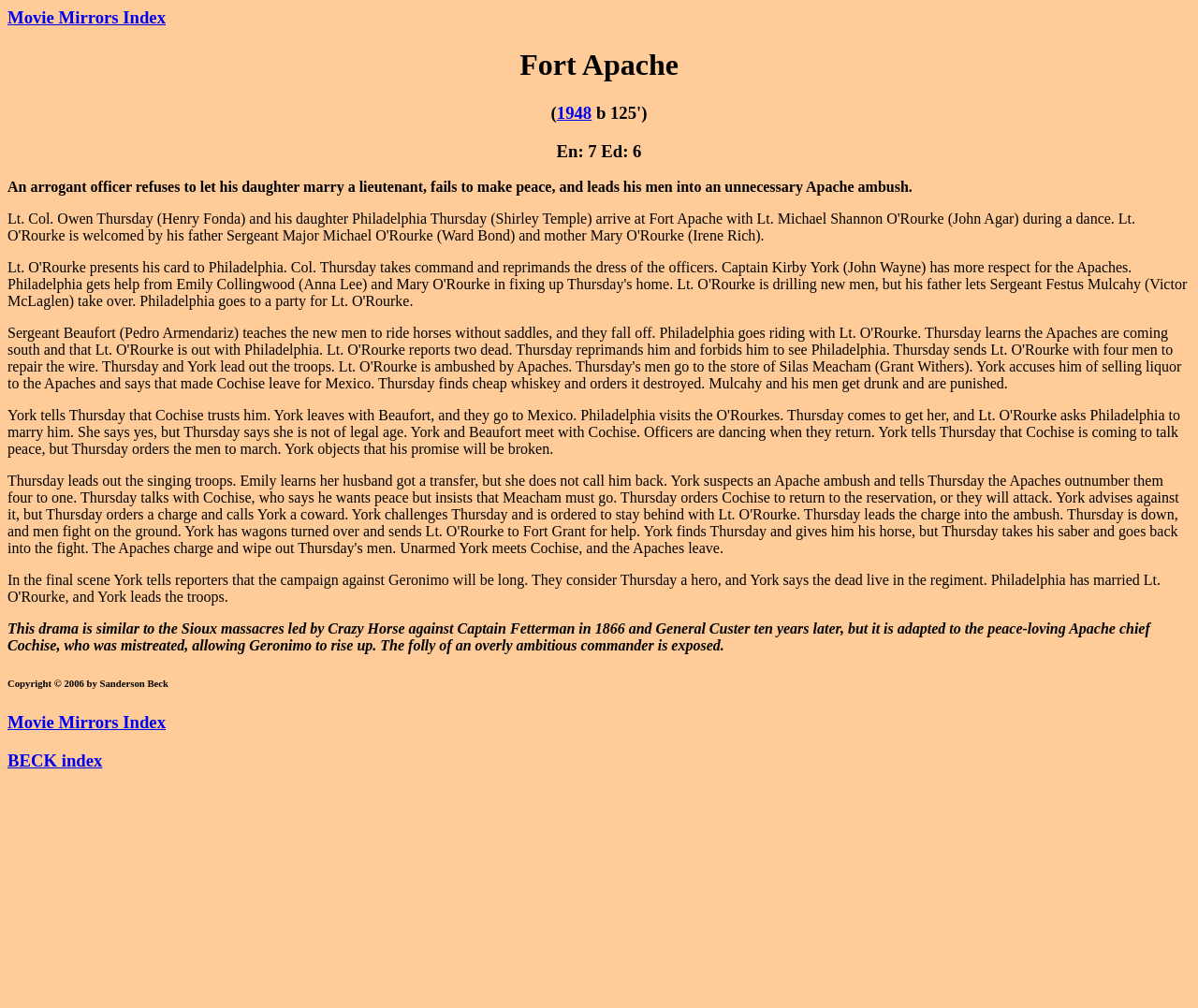What is the rating of the movie Fort Apache?
Provide a detailed and extensive answer to the question.

I found the answer by looking at the heading 'En: 7 Ed: 6' which is located below the main title 'Fort Apache'. The rating '7' is explicitly mentioned in this heading.